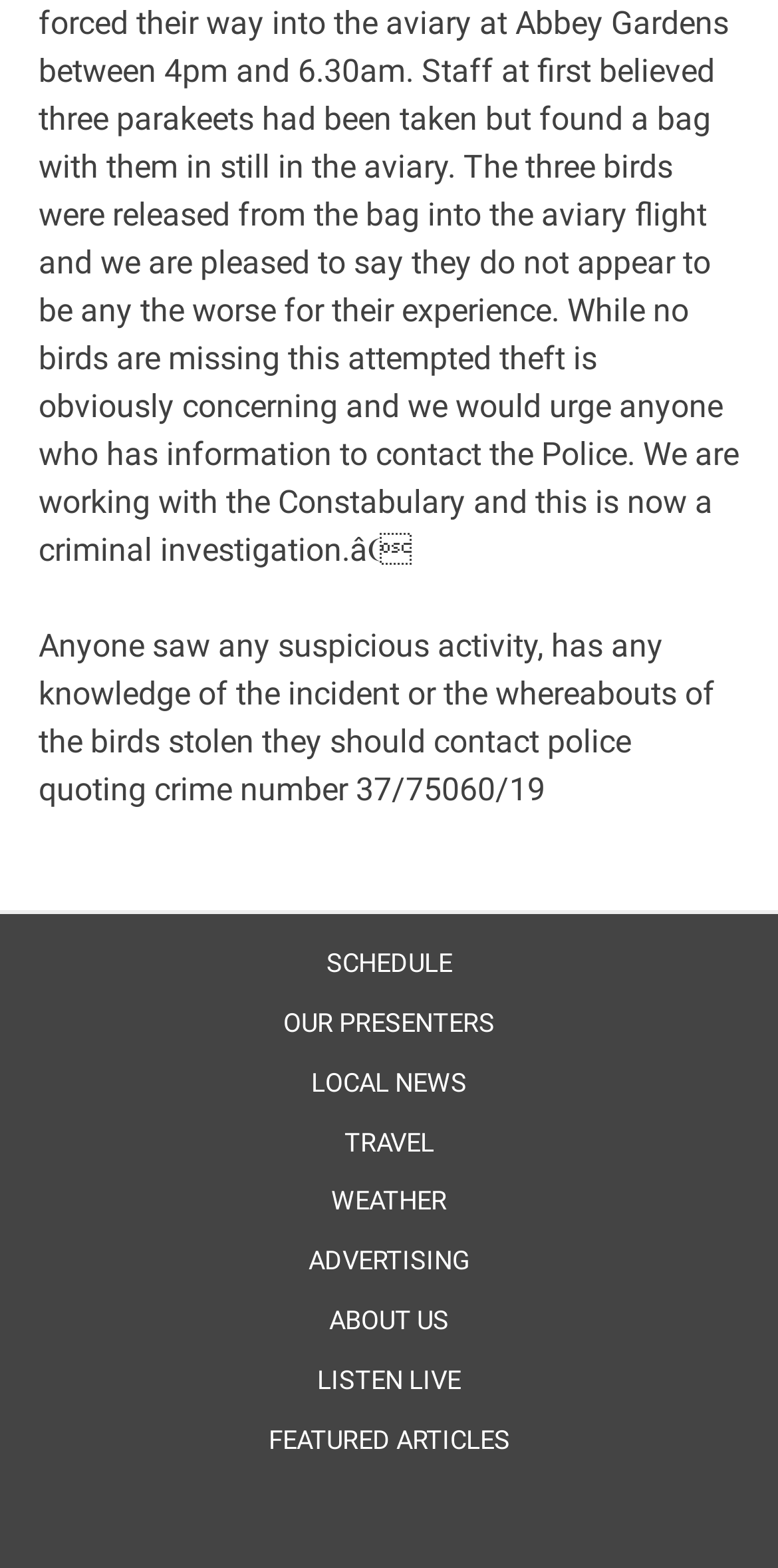Return the bounding box coordinates of the UI element that corresponds to this description: "Vk". The coordinates must be given as four float numbers in the range of 0 and 1, [left, top, right, bottom].

None